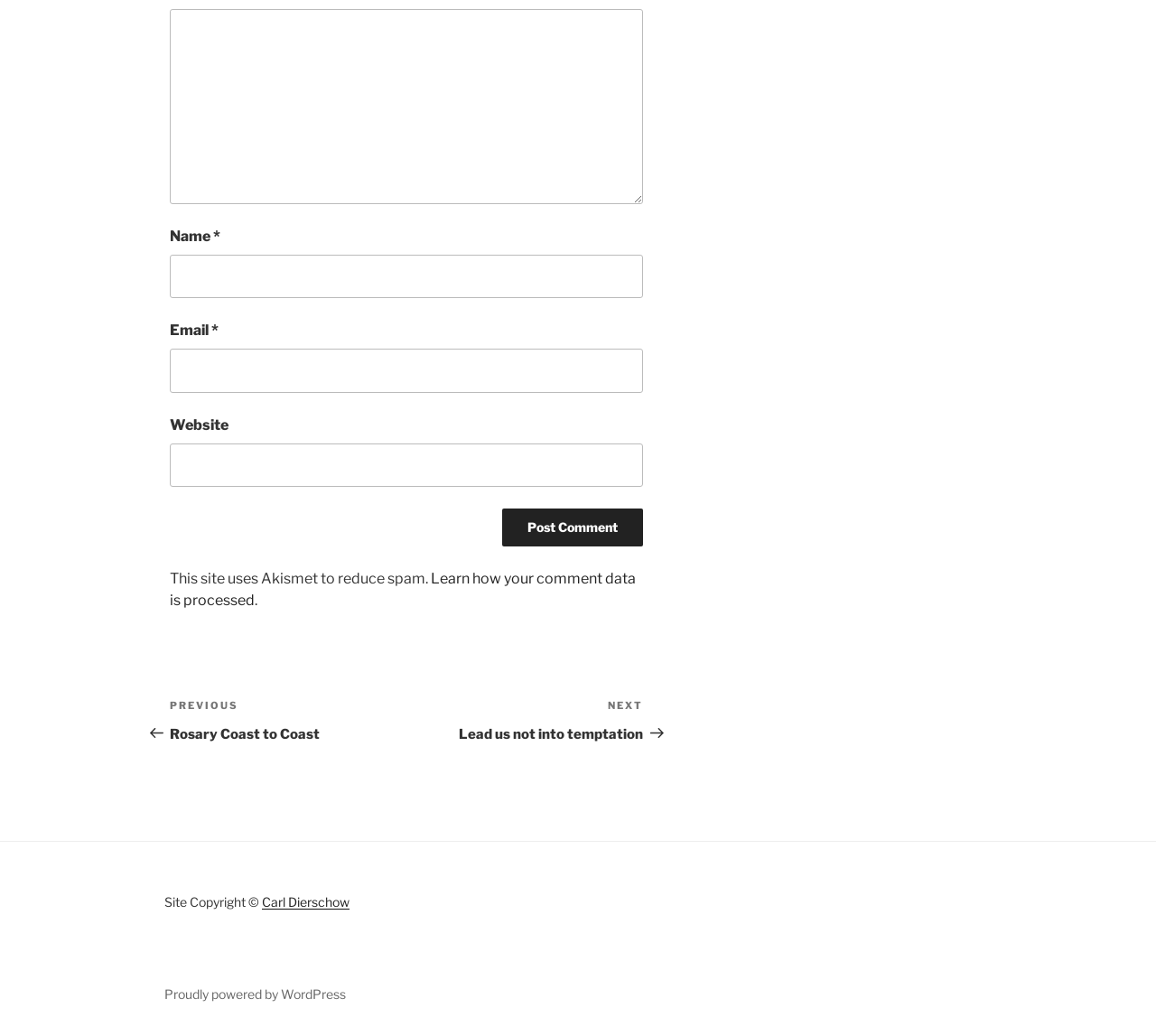What is the 'Footer' section for?
Carefully examine the image and provide a detailed answer to the question.

The 'Footer' section contains a copyright notice and a link to the site owner's name, suggesting that it is used to display information about the website, such as its ownership and copyright.